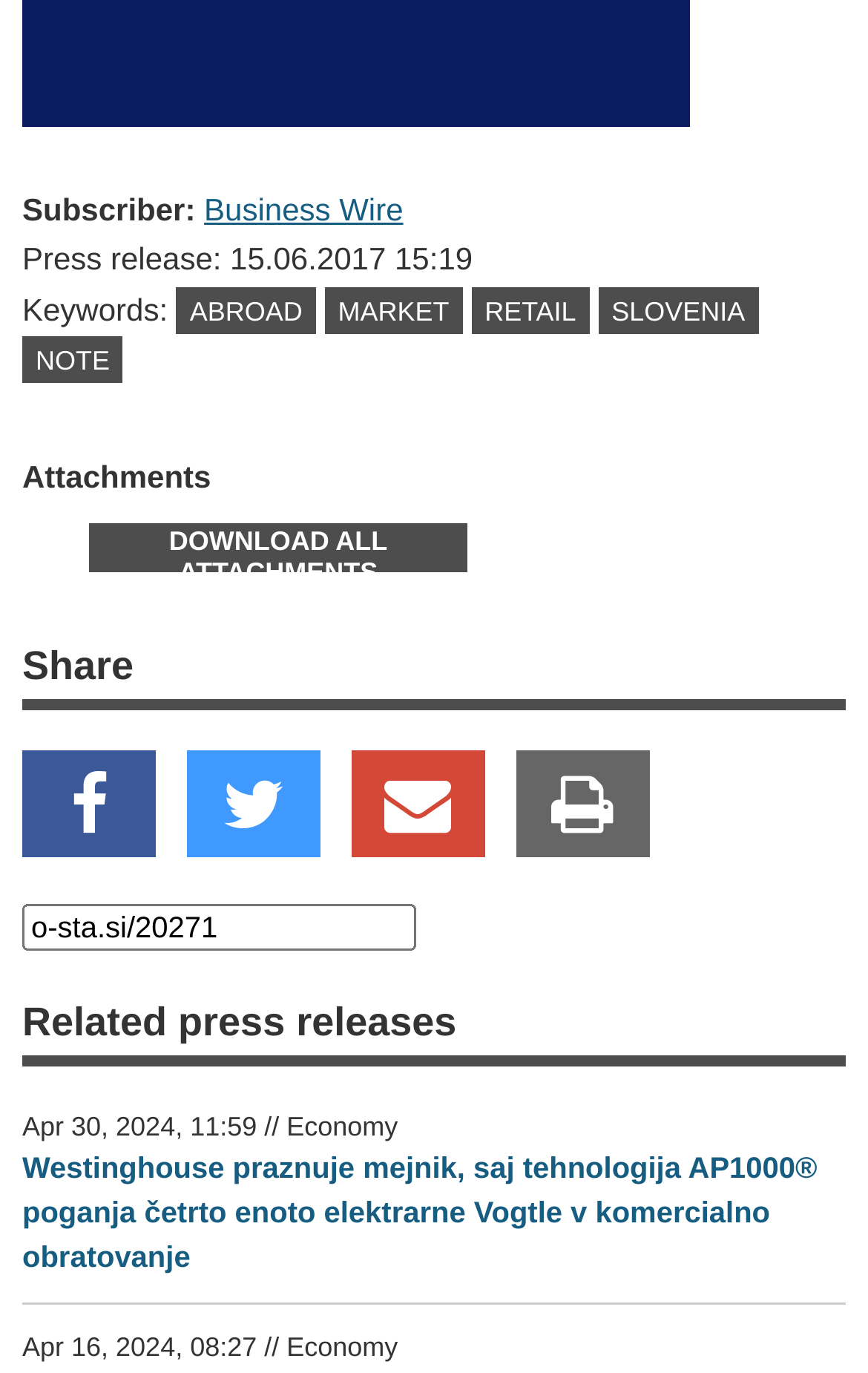Please analyze the image and give a detailed answer to the question:
What is the date of the latest related press release?

The date of the latest related press release is Apr 30, 2024, which is indicated by the time element located above the related press release title.